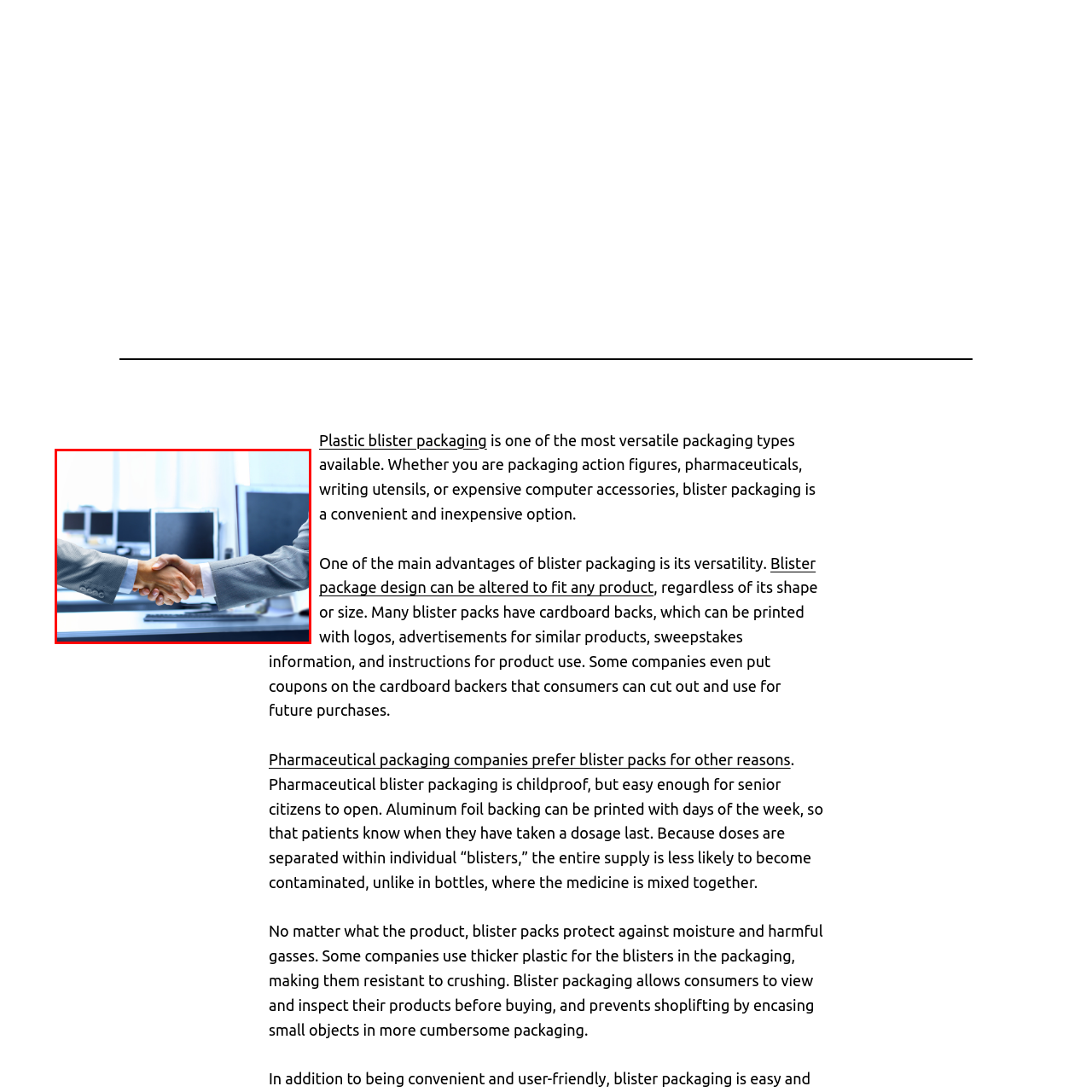Give a detailed account of the picture within the red bounded area.

The image captures a close-up of two individuals engaged in a handshake, symbolizing a professional agreement or partnership. Both parties are dressed in business suits, which suggests a formal context, likely related to a meeting or negotiation in an office setting. In the background, several computer monitors are visible, indicating a modern workplace environment.

This moment of connection highlights themes of collaboration, trust, and mutual respect, often essential in business dealings. The handshake is a classic gesture of agreement and signifies the beginning of a new business relationship or the successful conclusion of negotiations. The overall ambiance is one of professionalism and commitment to shared goals.